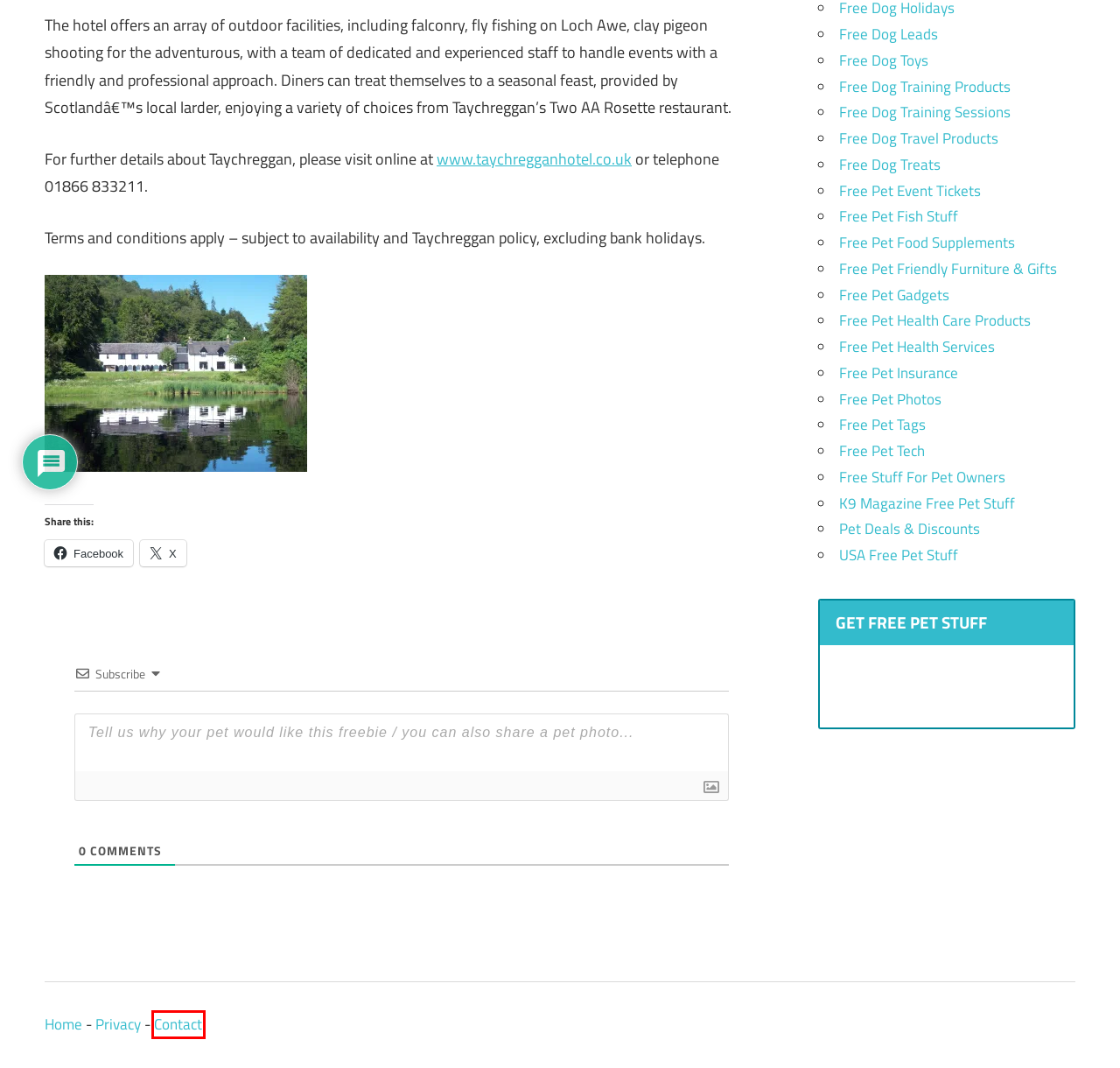You are presented with a screenshot of a webpage containing a red bounding box around an element. Determine which webpage description best describes the new webpage after clicking on the highlighted element. Here are the candidates:
A. Get Free Pet Tech - freepetstuff.co.uk
B. Get Free Pet Friendly Furniture & Gifts - freepetstuff.co.uk
C. Get Free Pet Event Tickets - freepetstuff.co.uk
D. Get Free Pet Insurance - freepetstuff.co.uk
E. Get Free Dog Leads - freepetstuff.co.uk
F. K9 Magazine 35 - Free Pet Stuff
G. Contact - Free Pet Stuff
H. Get Free Dog Treats - freepetstuff.co.uk

G